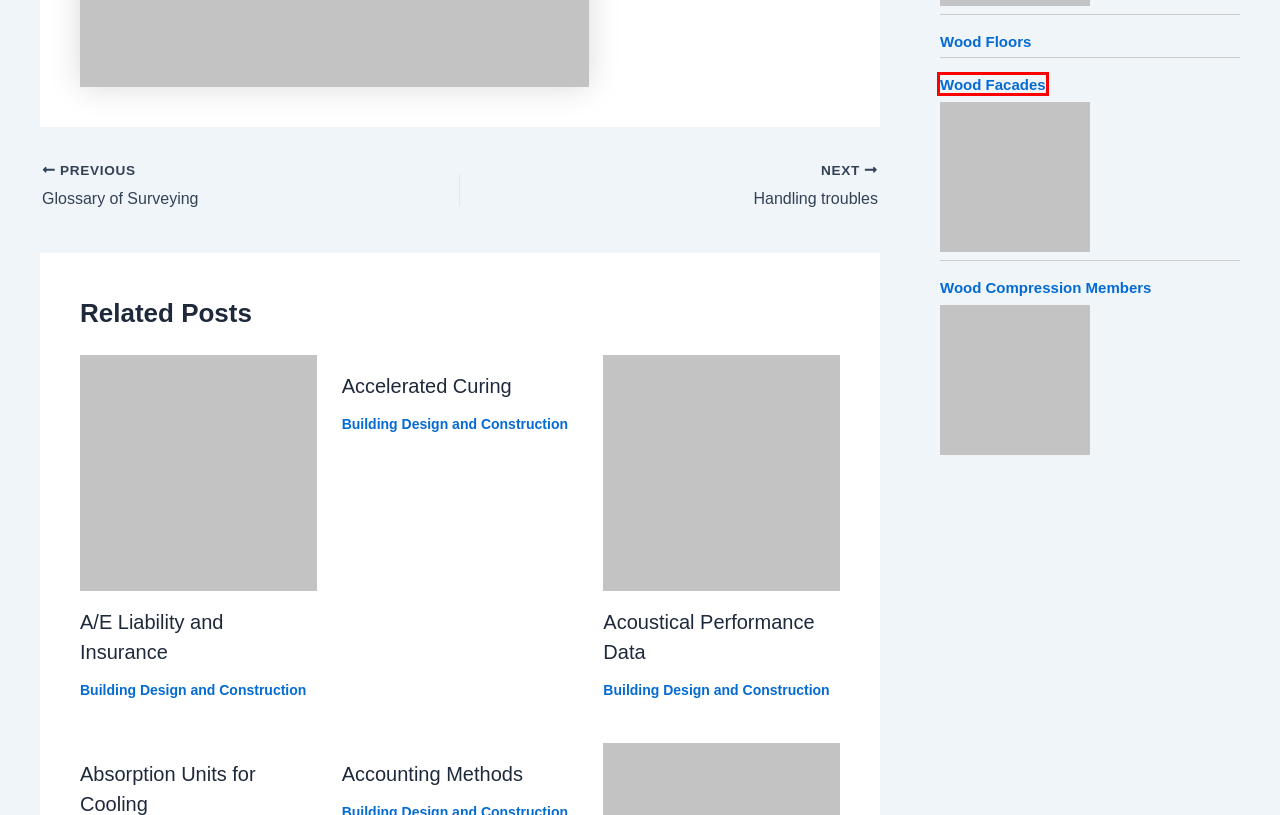Observe the webpage screenshot and focus on the red bounding box surrounding a UI element. Choose the most appropriate webpage description that corresponds to the new webpage after clicking the element in the bounding box. Here are the candidates:
A. Wood Facades | Civil Engineering X
B. Absorption Units for Cooling | Civil Engineering X
C. Handling troubles | Civil Engineering X
D. Acoustical Performance Data | Civil Engineering X
E. A/E Liability and Insurance | Civil Engineering X
F. Accelerated Curing | Civil Engineering X
G. Wood Compression Members | Civil Engineering X
H. Accounting Methods | Civil Engineering X

A